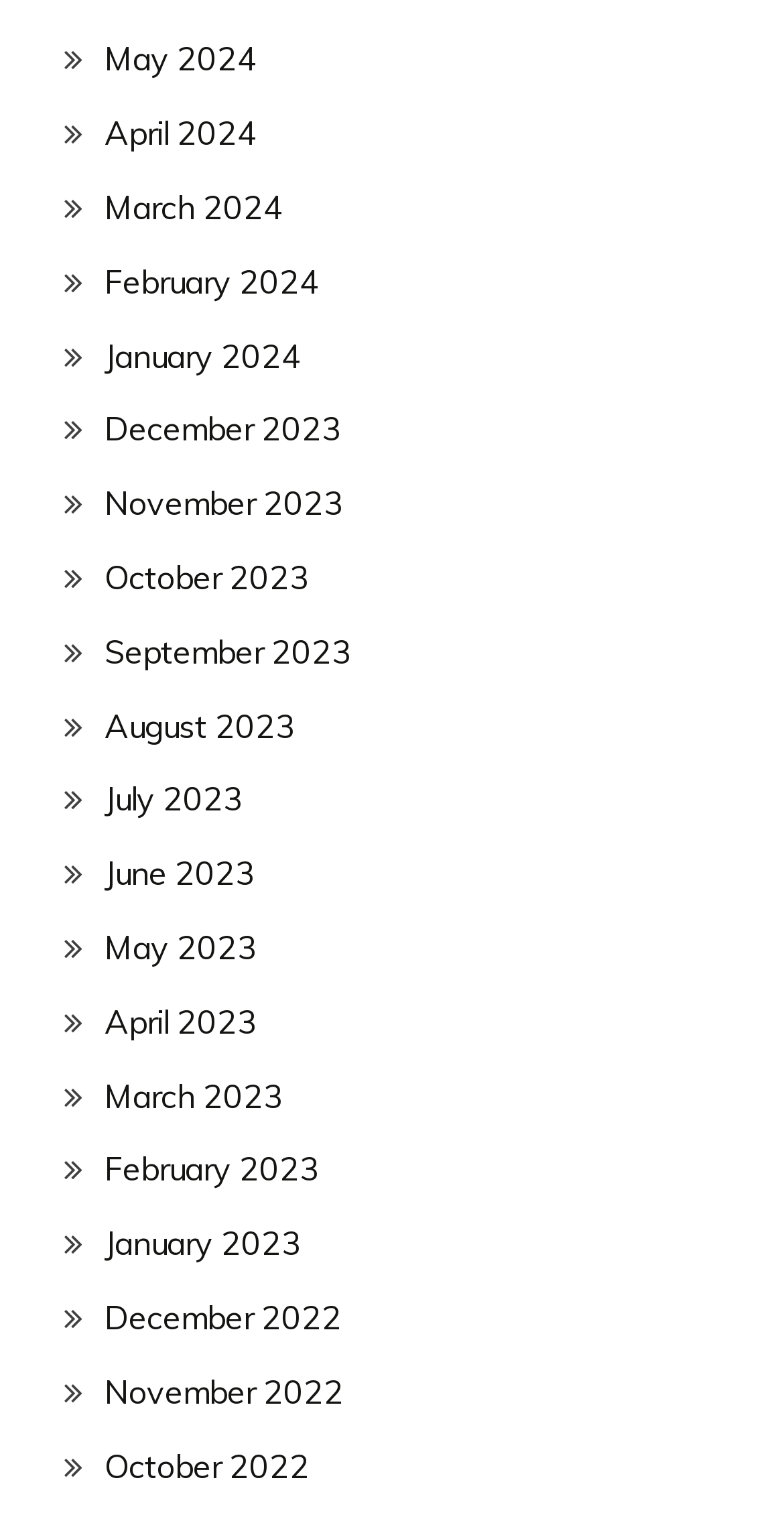Please find the bounding box coordinates of the element that must be clicked to perform the given instruction: "check December 2022". The coordinates should be four float numbers from 0 to 1, i.e., [left, top, right, bottom].

[0.133, 0.855, 0.436, 0.882]